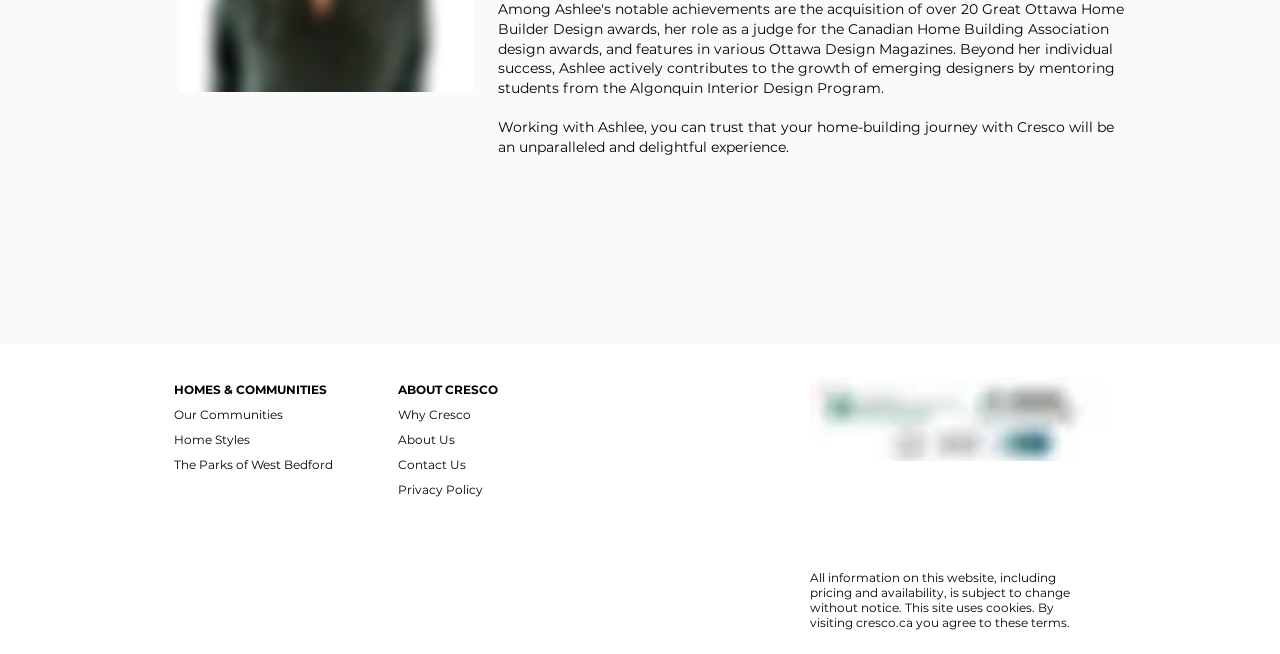Use the details in the image to answer the question thoroughly: 
What is the purpose of the 'ABOUT CRESCO' section?

I deduced this by examining the links under the 'ABOUT CRESCO' section, which include 'Why Cresco', 'About Us', and 'Contact Us'. These links imply that this section is intended to provide information about the company, its mission, and how to get in touch with them.